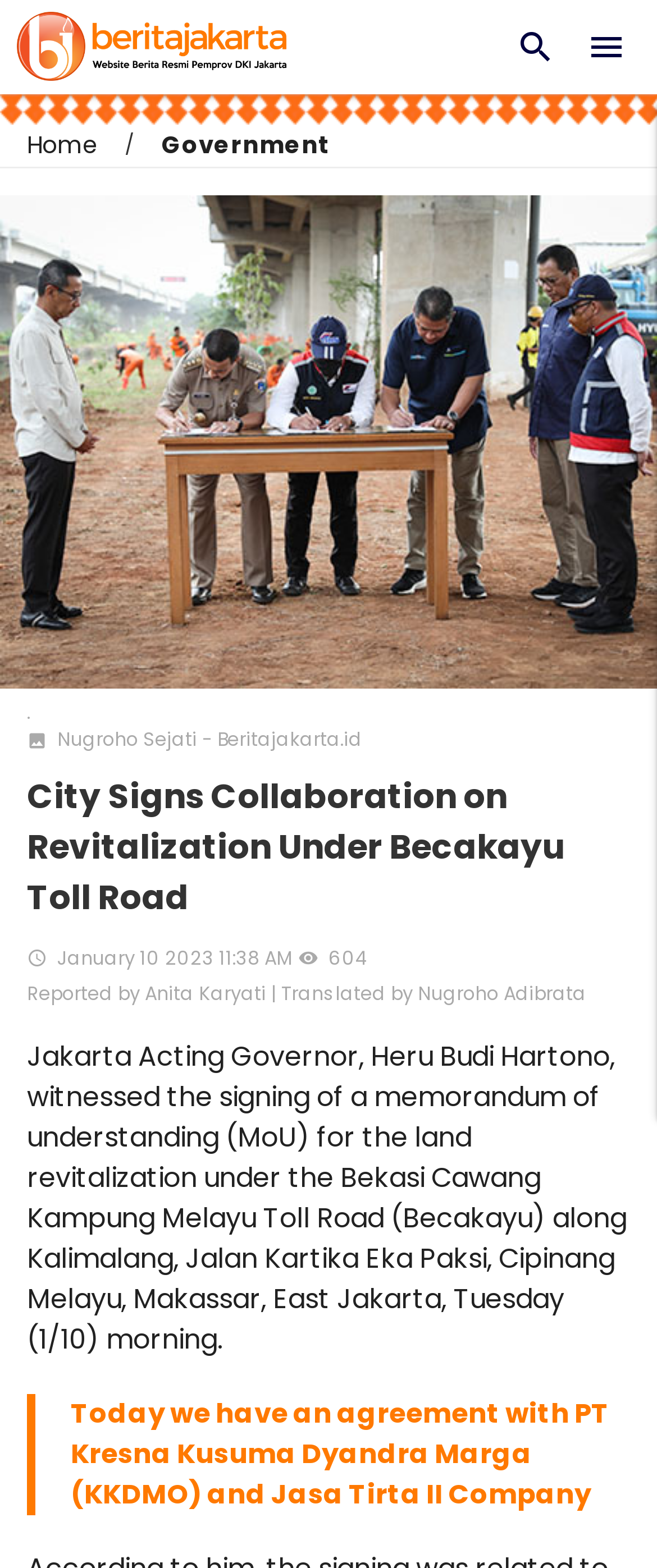What is the date of the event?
Refer to the image and answer the question using a single word or phrase.

January 10, 2023